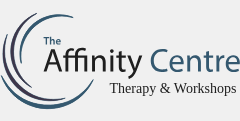What is emphasized by the circular motif in the logo?
Refer to the screenshot and answer in one word or phrase.

Connection and support